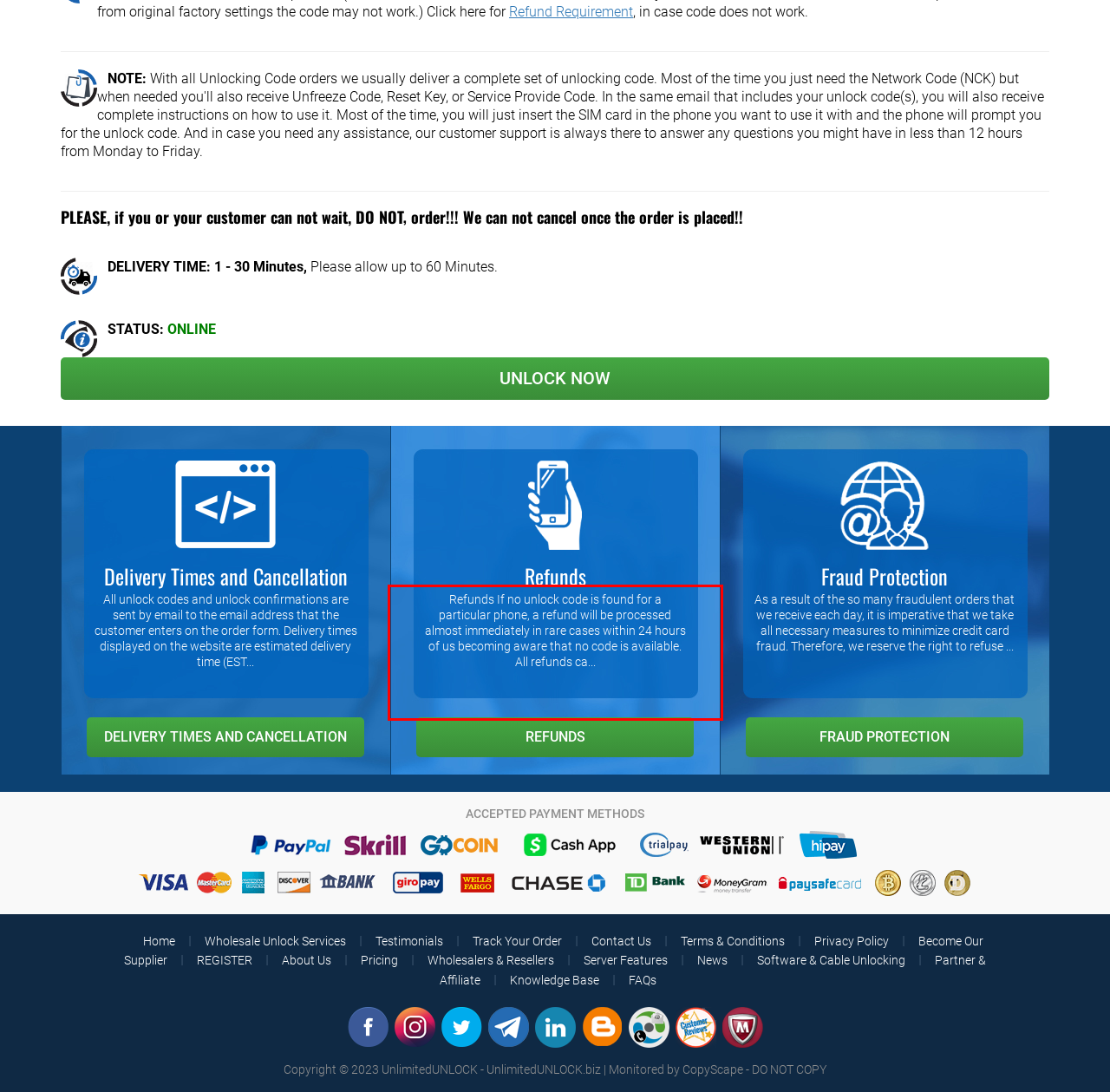You are looking at a screenshot of a webpage with a red rectangle bounding box. Use OCR to identify and extract the text content found inside this red bounding box.

Refunds If no unlock code is found for a particular phone, a refund will be processed almost immediately in rare cases within 24 hours of us becoming aware that no code is available. All refunds ca...